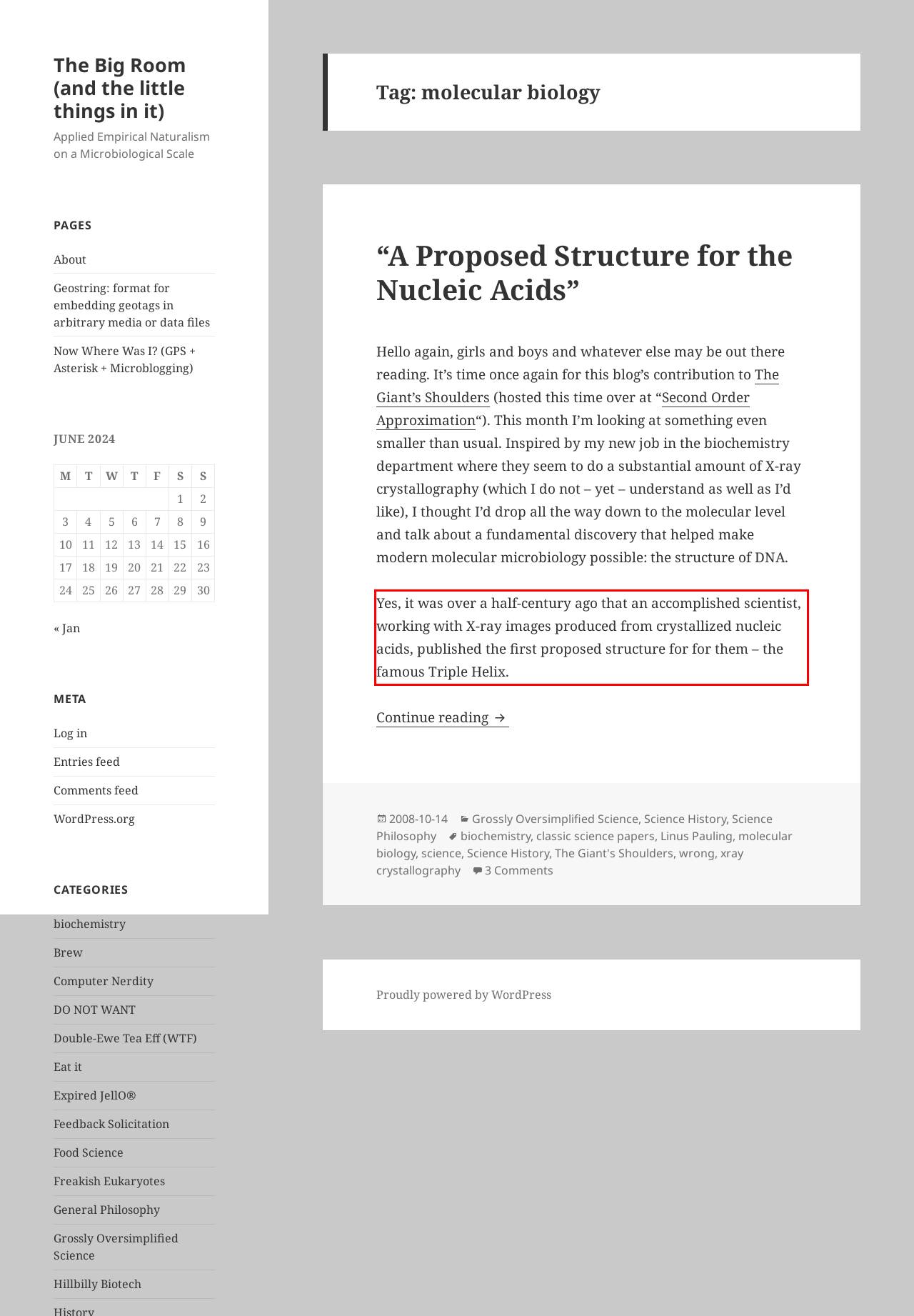Using the provided webpage screenshot, recognize the text content in the area marked by the red bounding box.

Yes, it was over a half-century ago that an accomplished scientist, working with X-ray images produced from crystallized nucleic acids, published the first proposed structure for for them – the famous Triple Helix.